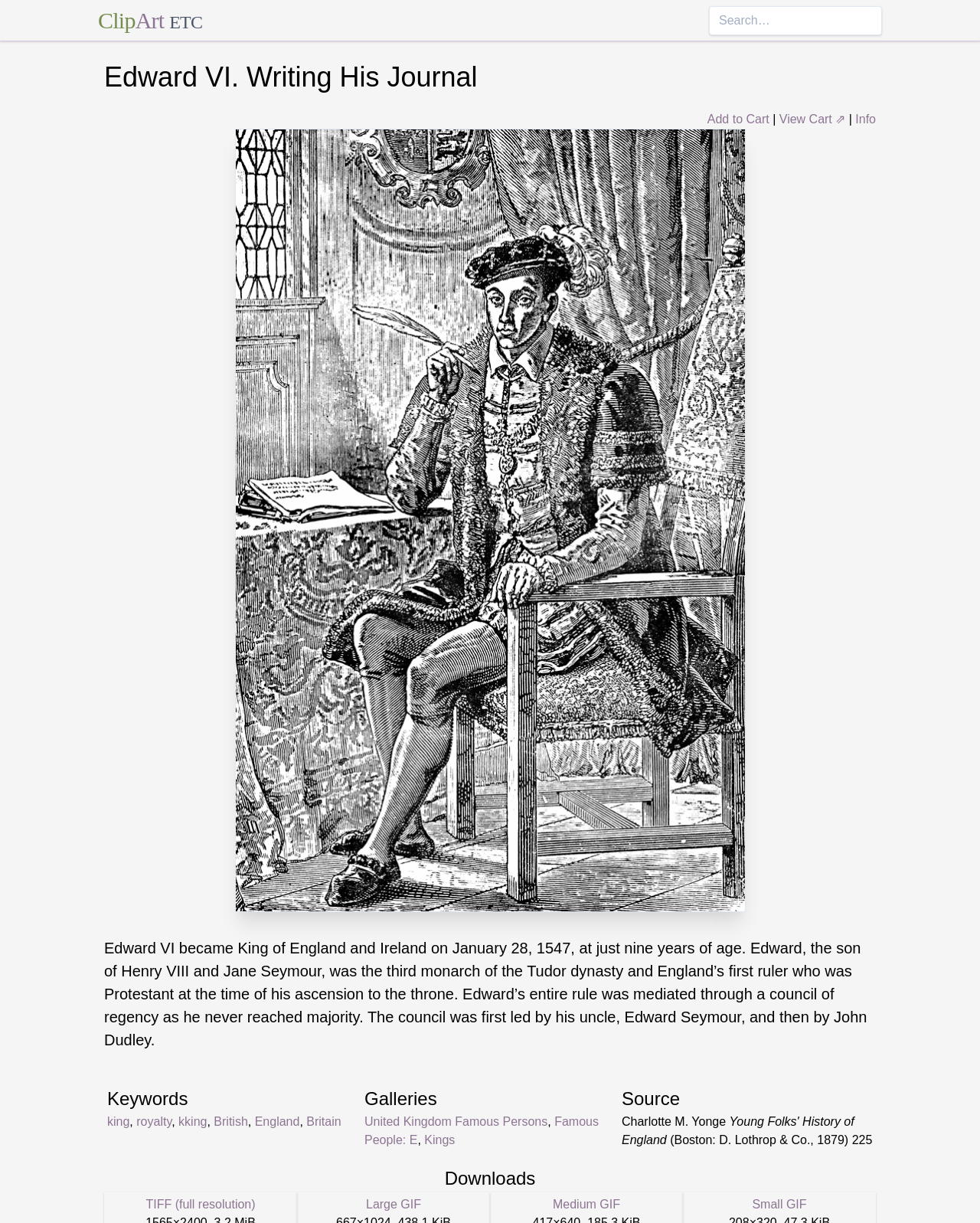Give a one-word or one-phrase response to the question:
What is the name of the king described on this webpage?

Edward VI